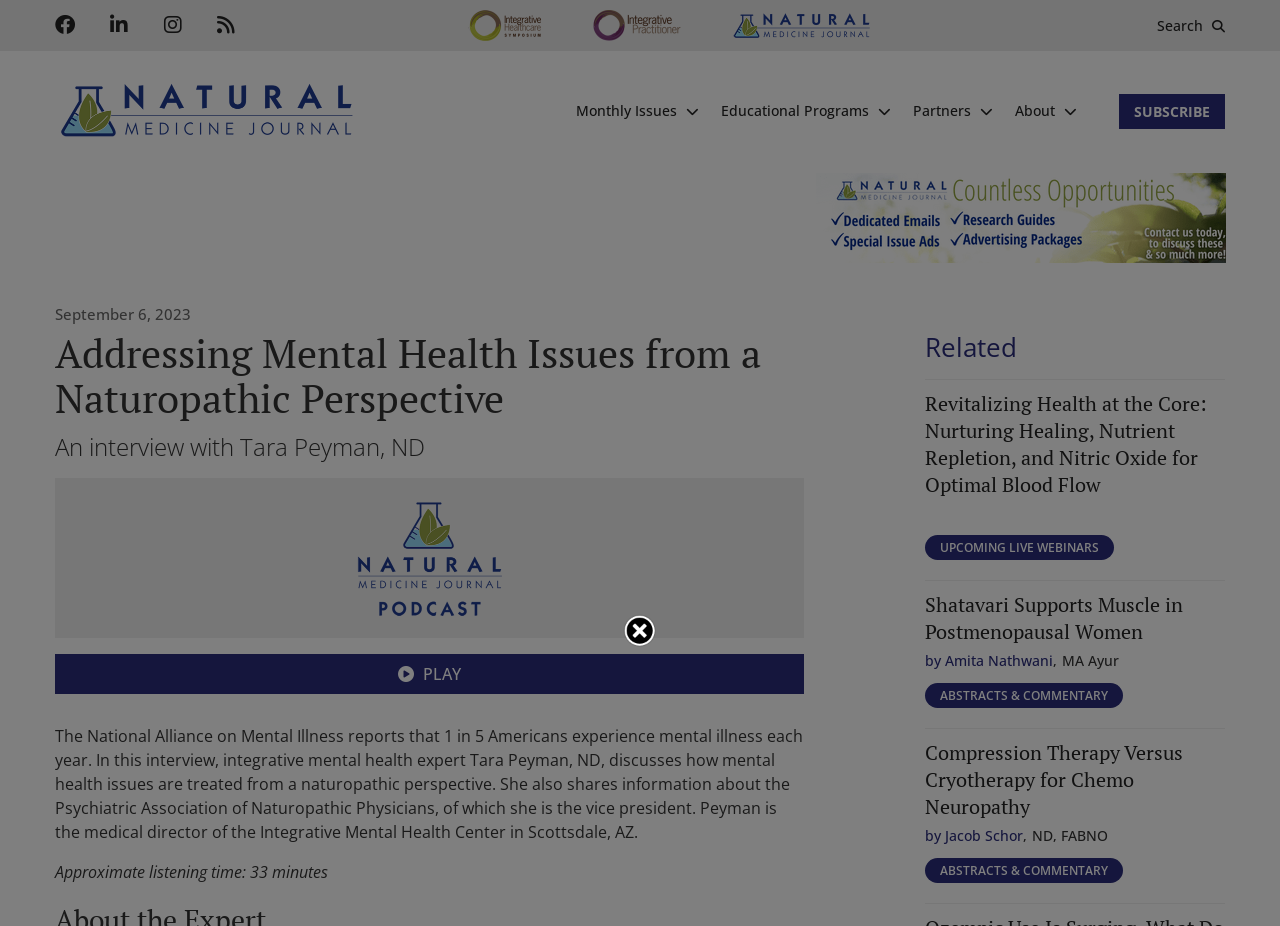Determine the bounding box coordinates for the UI element described. Format the coordinates as (top-left x, top-left y, bottom-right x, bottom-right y) and ensure all values are between 0 and 1. Element description: aria-label="search button"

[0.586, 0.671, 0.68, 0.721]